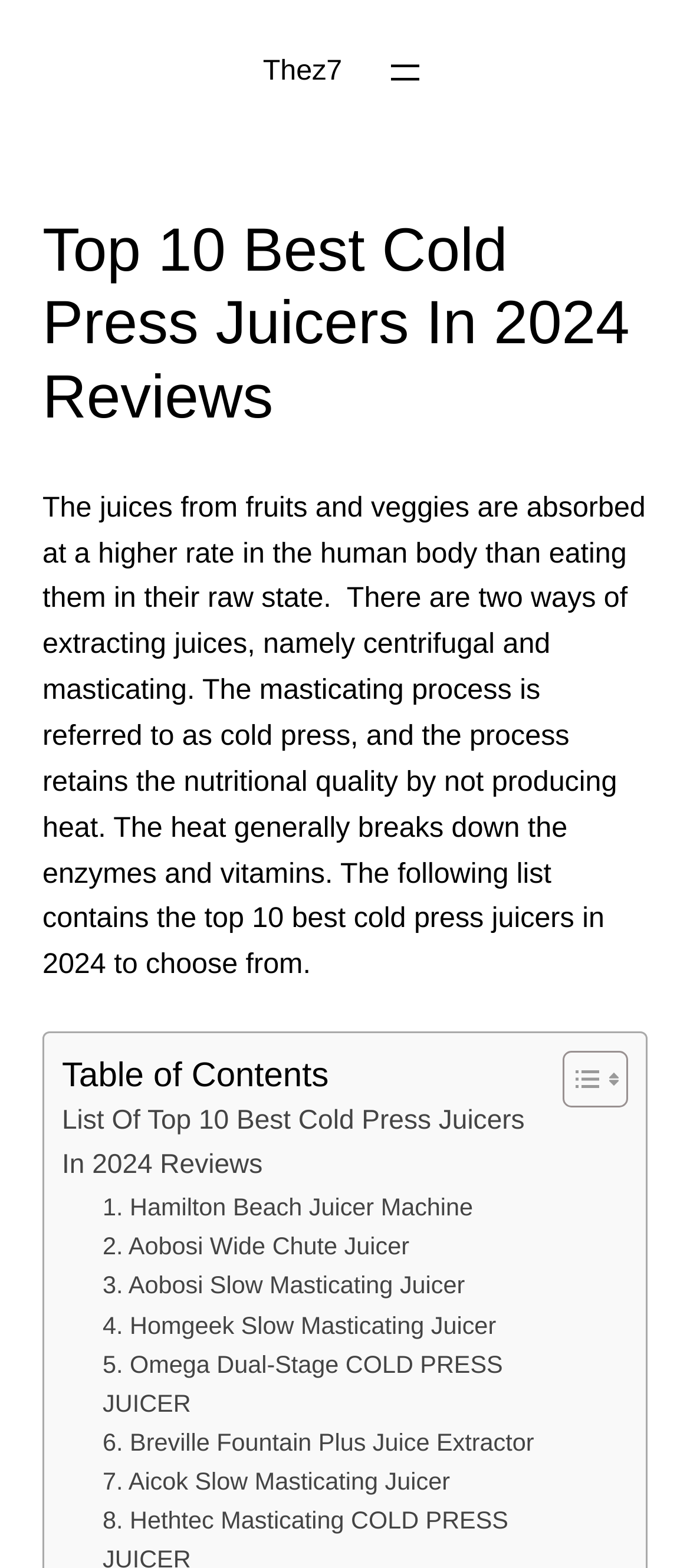Create a full and detailed caption for the entire webpage.

The webpage is about discovering the top 10 best cold press juicers for 2024. At the top, there is a link to a website called "Thez7" and a navigation menu with an "Open menu" button. Below the navigation menu, there is a heading that reads "Top 10 Best Cold Press Juicers In 2024 Reviews". 

Following the heading, there is a paragraph of text that explains the benefits of cold press juicing and how it retains nutritional quality by not producing heat. This paragraph is positioned near the top of the page, taking up about half of the screen's height. 

Below the paragraph, there is a section labeled "Table of Contents" with two small images on the right side. This section is followed by a list of links to the top 10 best cold press juicers, each labeled with a number from 1 to 10. The links are positioned in a vertical column, taking up about half of the screen's height, with the first link being "Hamilton Beach Juicer Machine" and the last link being "Aicok Slow Masticating Juicer".